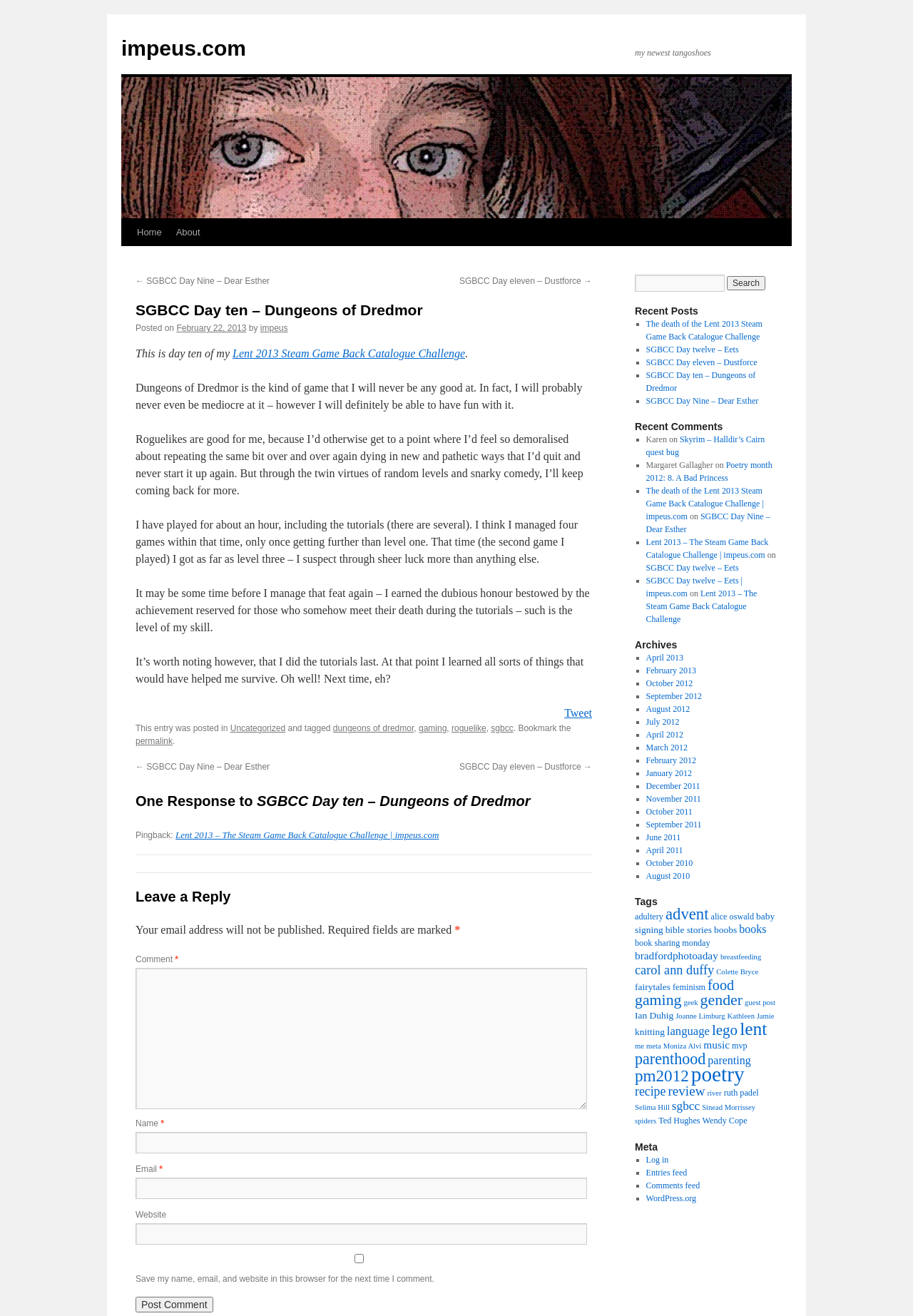Determine the bounding box coordinates of the clickable region to carry out the instruction: "Go to 'SGBCC Day eleven – Dustforce'".

[0.503, 0.21, 0.648, 0.217]